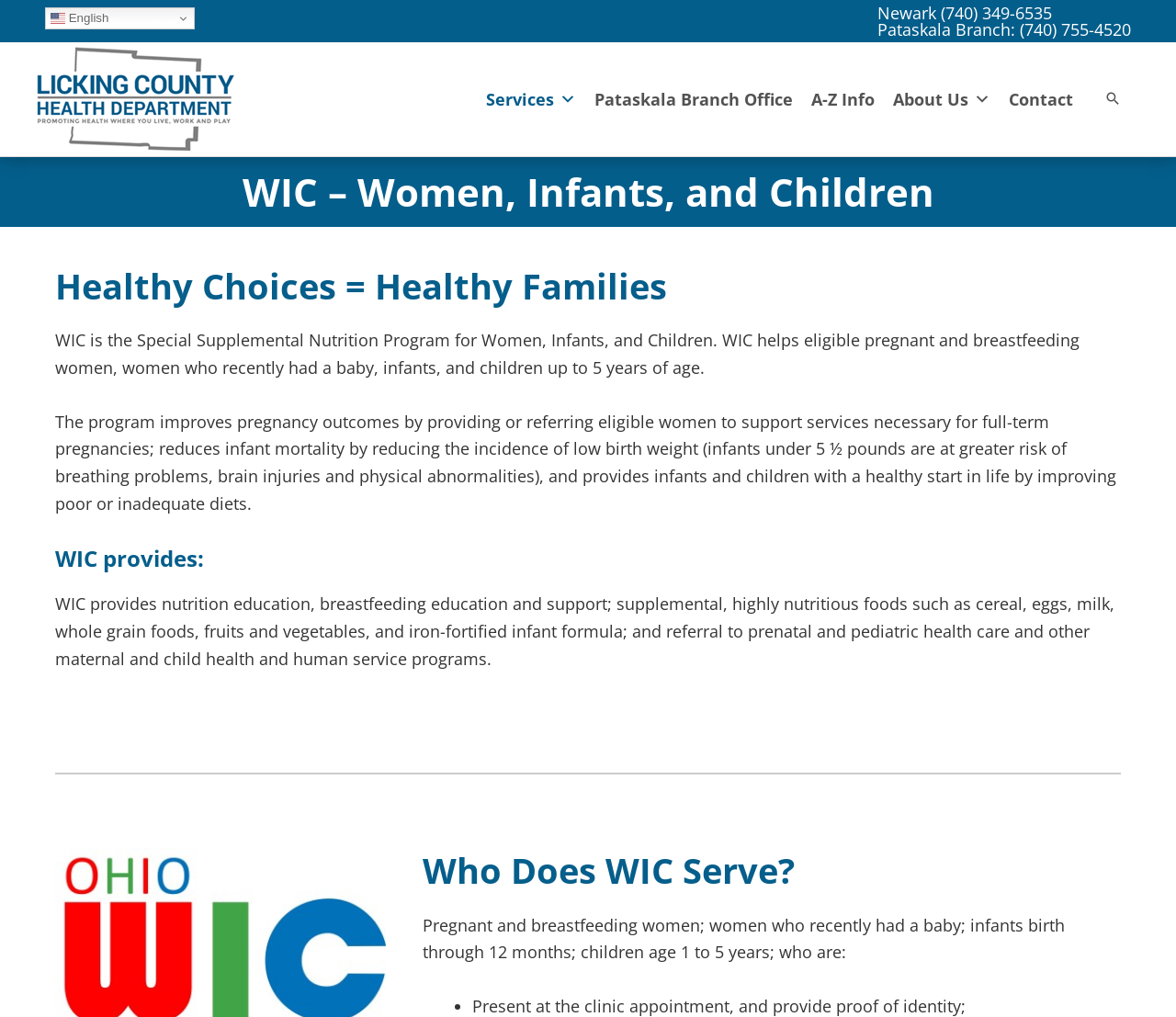Can you pinpoint the bounding box coordinates for the clickable element required for this instruction: "Learn about WIC services"? The coordinates should be four float numbers between 0 and 1, i.e., [left, top, right, bottom].

[0.405, 0.043, 0.498, 0.152]